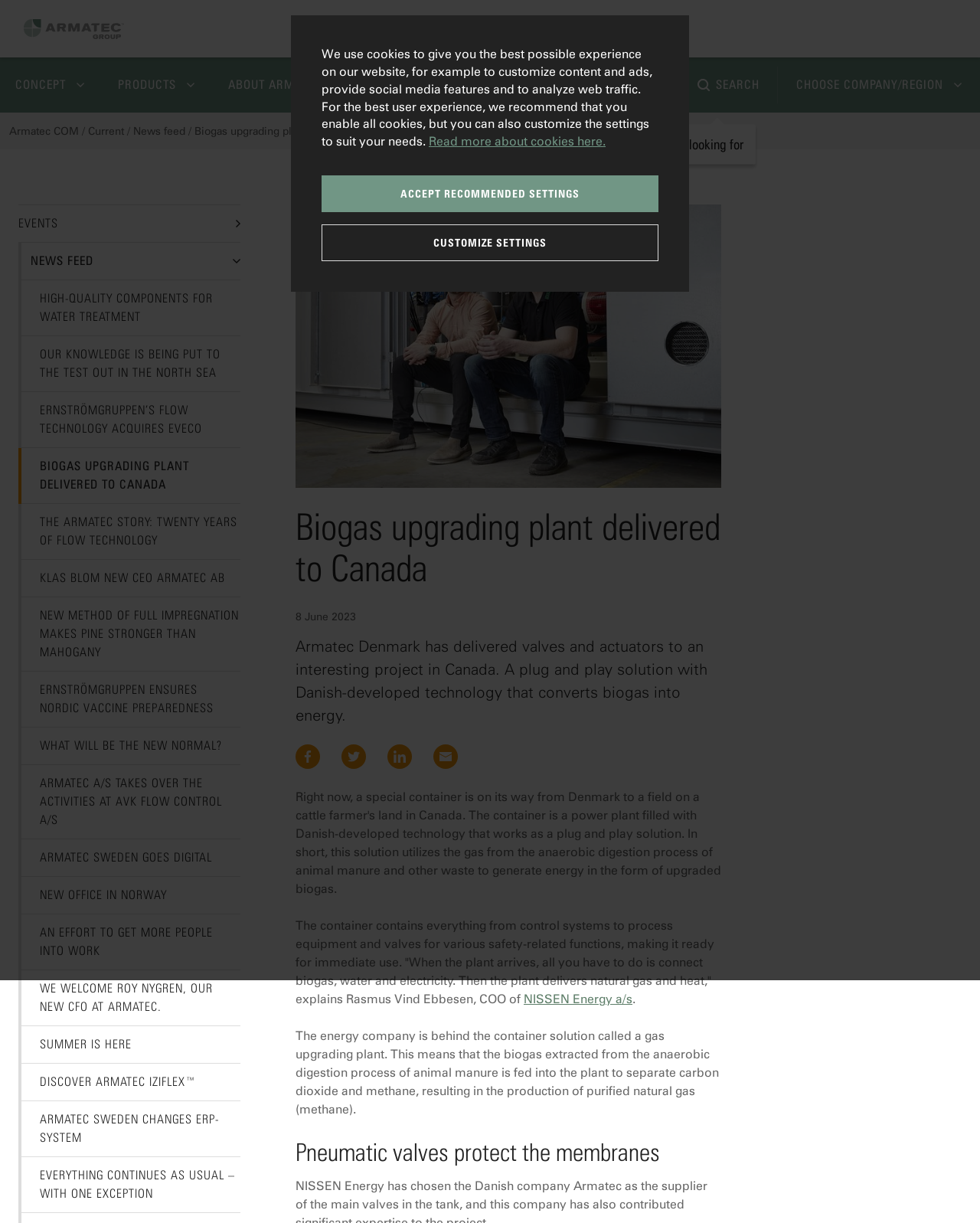What is the function of the pneumatic valves in the gas upgrading plant?
Please look at the screenshot and answer in one word or a short phrase.

To protect the membranes